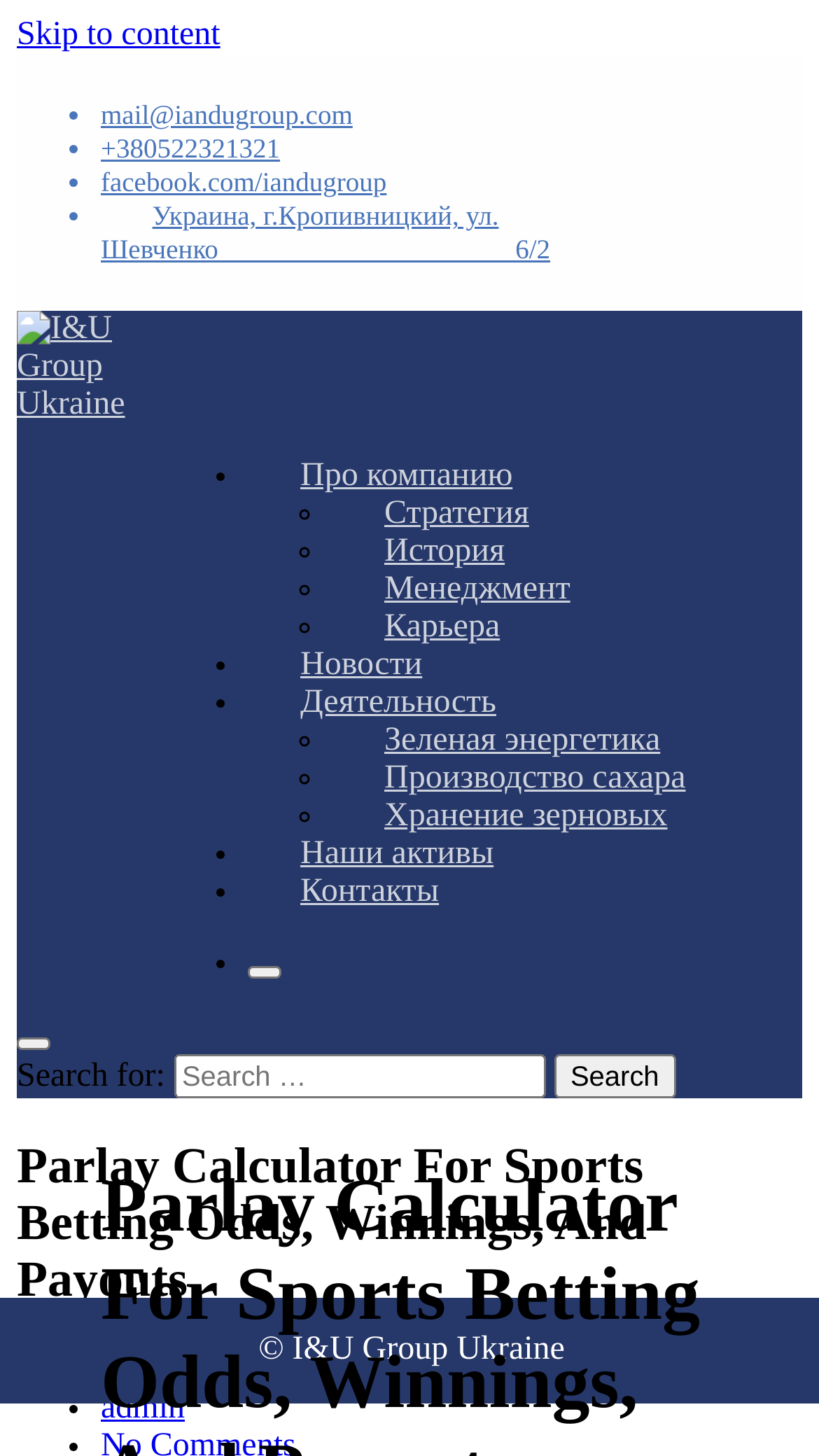Answer the question in a single word or phrase:
What is the date of the latest article?

19/10/2021